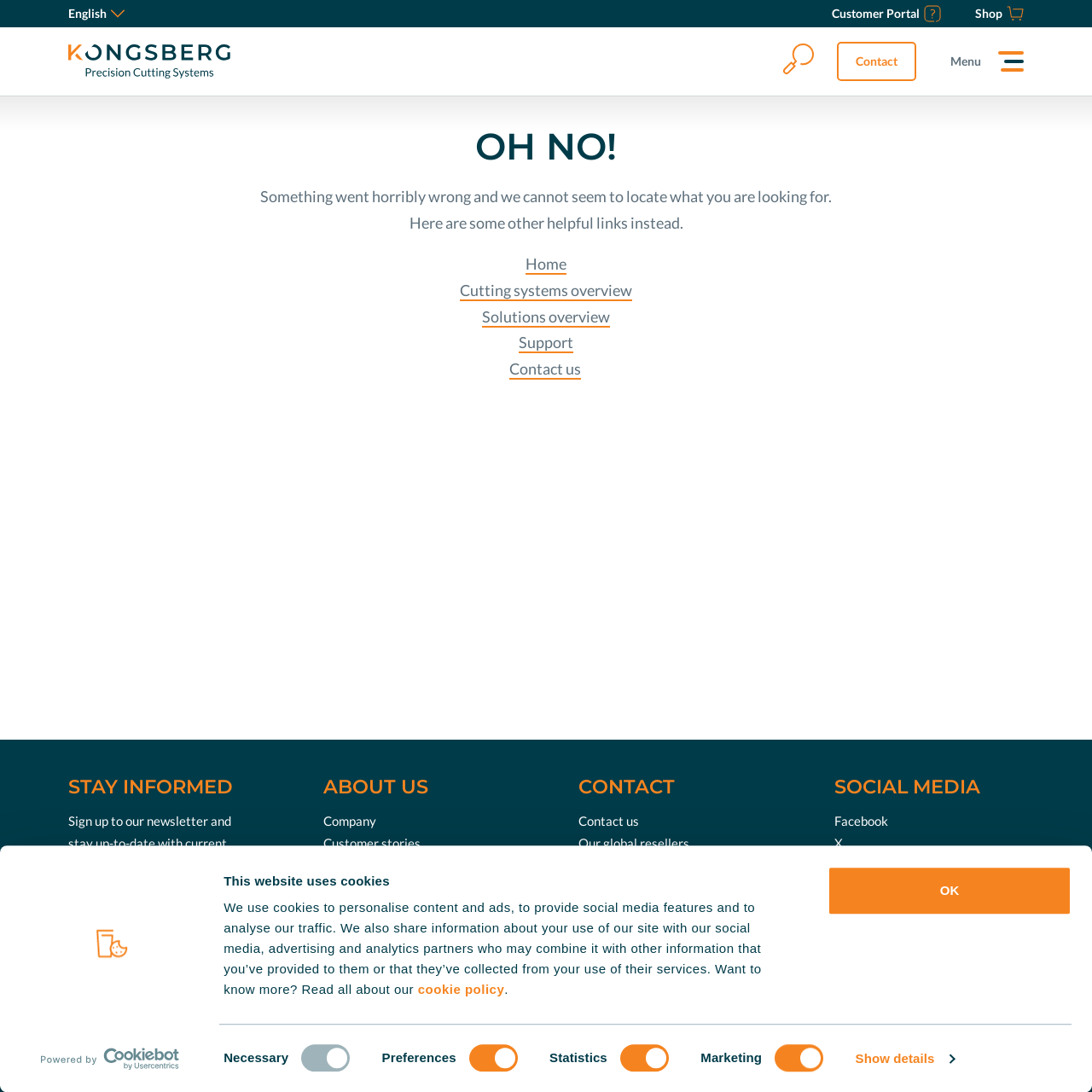What is the purpose of the consent selection?
Please respond to the question with a detailed and well-explained answer.

The consent selection section is located in the modal dialog box and it allows users to select their cookie preferences, including necessary, preferences, statistics, and marketing.